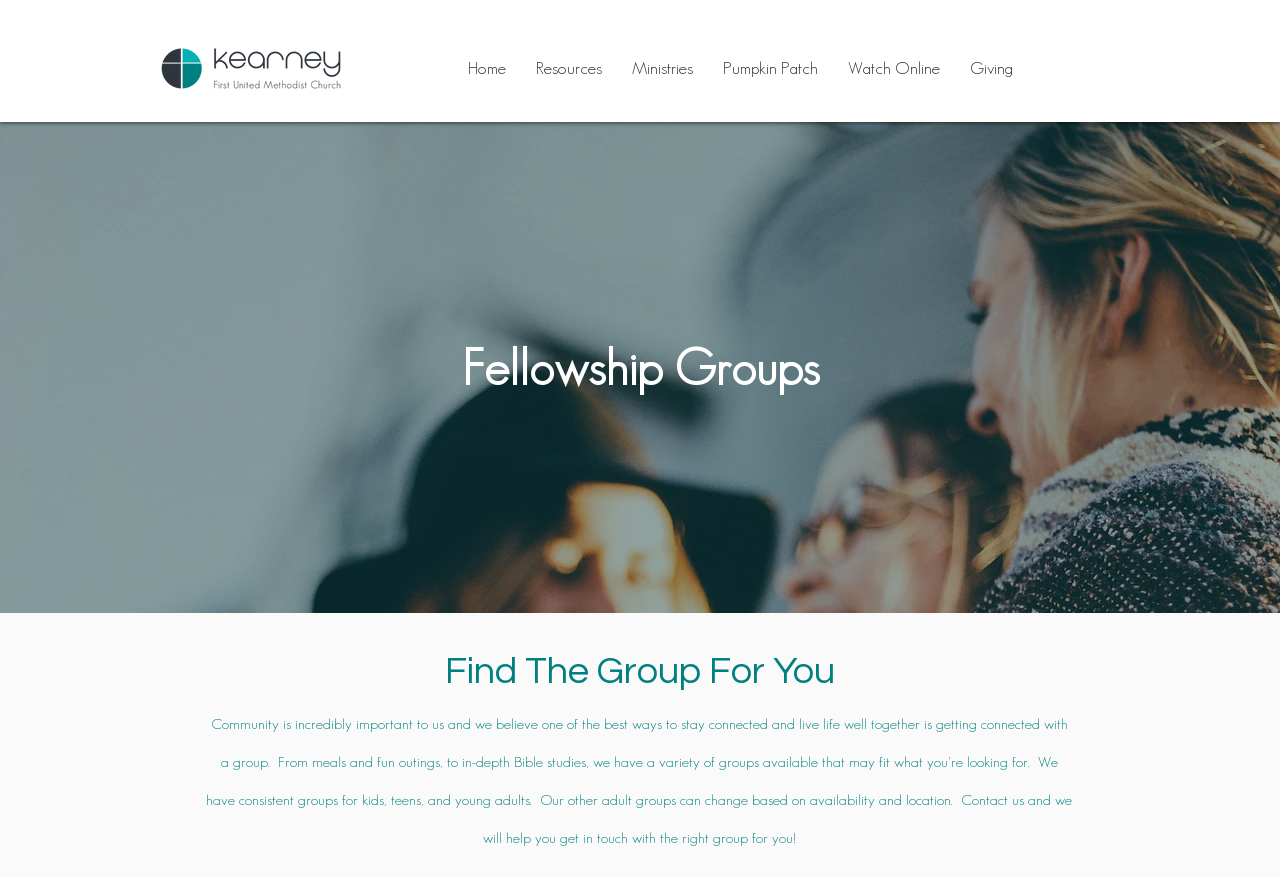Summarize the webpage with a detailed and informative caption.

The webpage is about Fellowship Groups at Kearney FUMC. At the top left corner, there is a logo of Kearney FUMC. Below the logo, there is a navigation menu with links to different sections of the website, including Home, Resources, Ministries, Pumpkin Patch, Watch Online, and Giving. 

The main content of the webpage is divided into two sections. The first section has a heading "Fellowship Groups" and a brief introduction to the importance of community and getting connected with a group. The second section has a heading "Find The Group For You" and a paragraph of text that explains how the groups can help individuals stay connected and live life well together. The text mentions activities such as meals and fun outings.